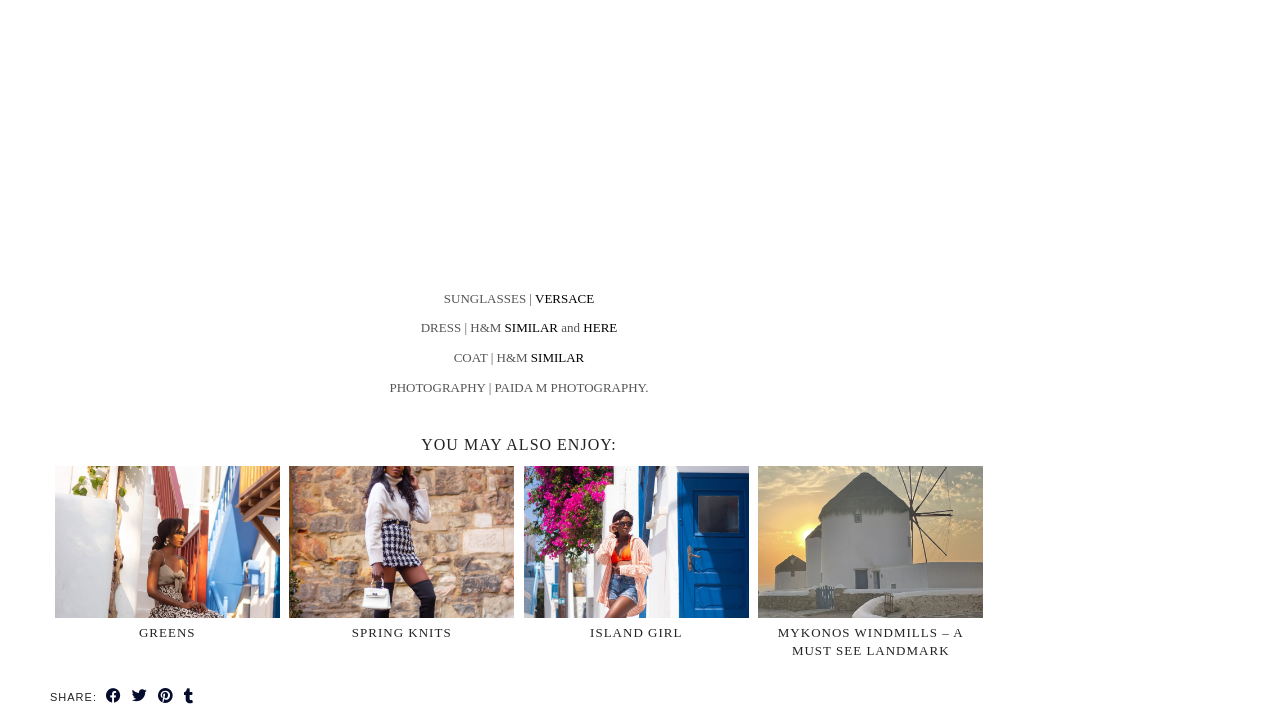Identify the coordinates of the bounding box for the element that must be clicked to accomplish the instruction: "Click on VERSACE".

[0.418, 0.413, 0.464, 0.434]